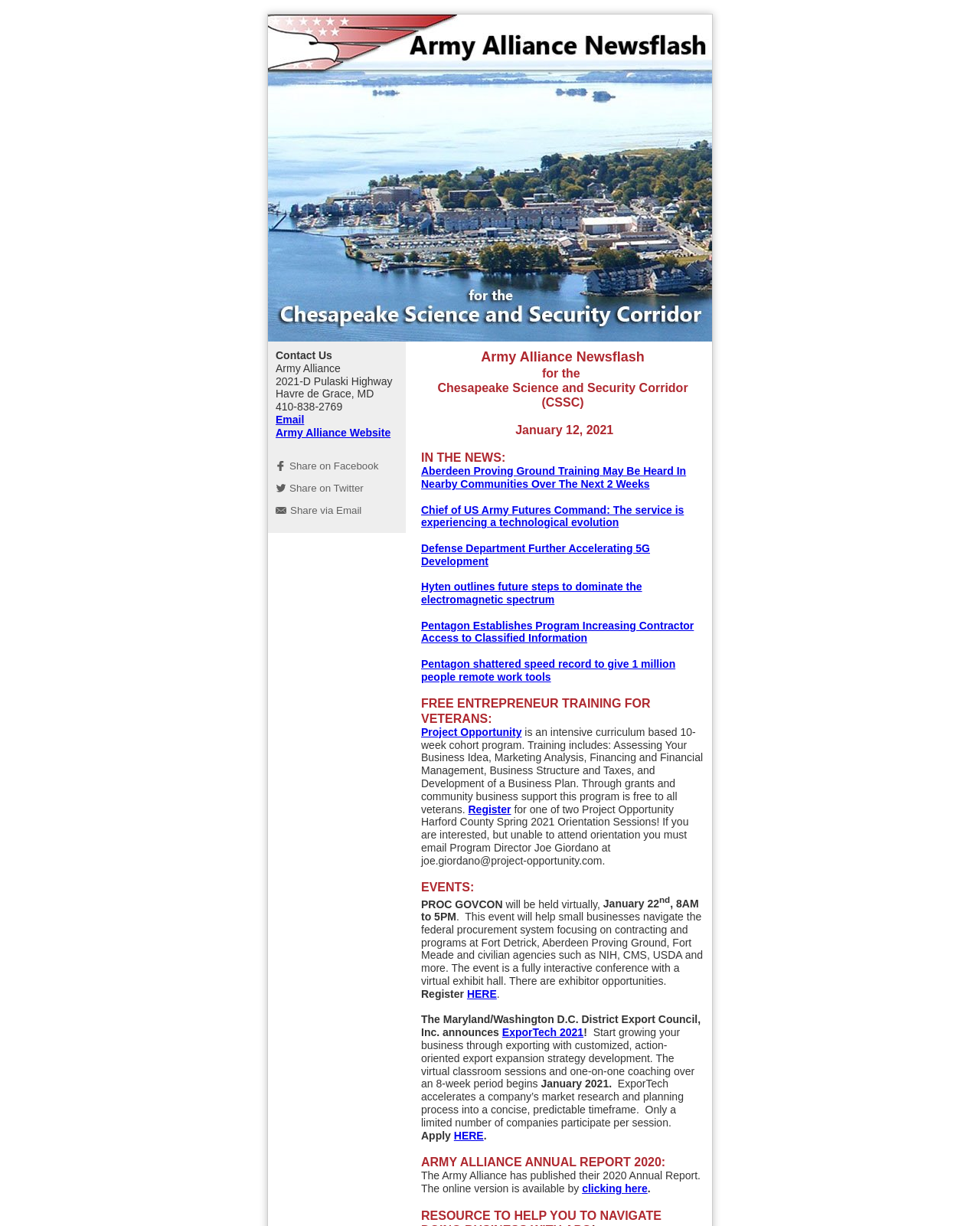Find the bounding box coordinates for the HTML element specified by: "Project Opportunity".

[0.43, 0.592, 0.532, 0.602]